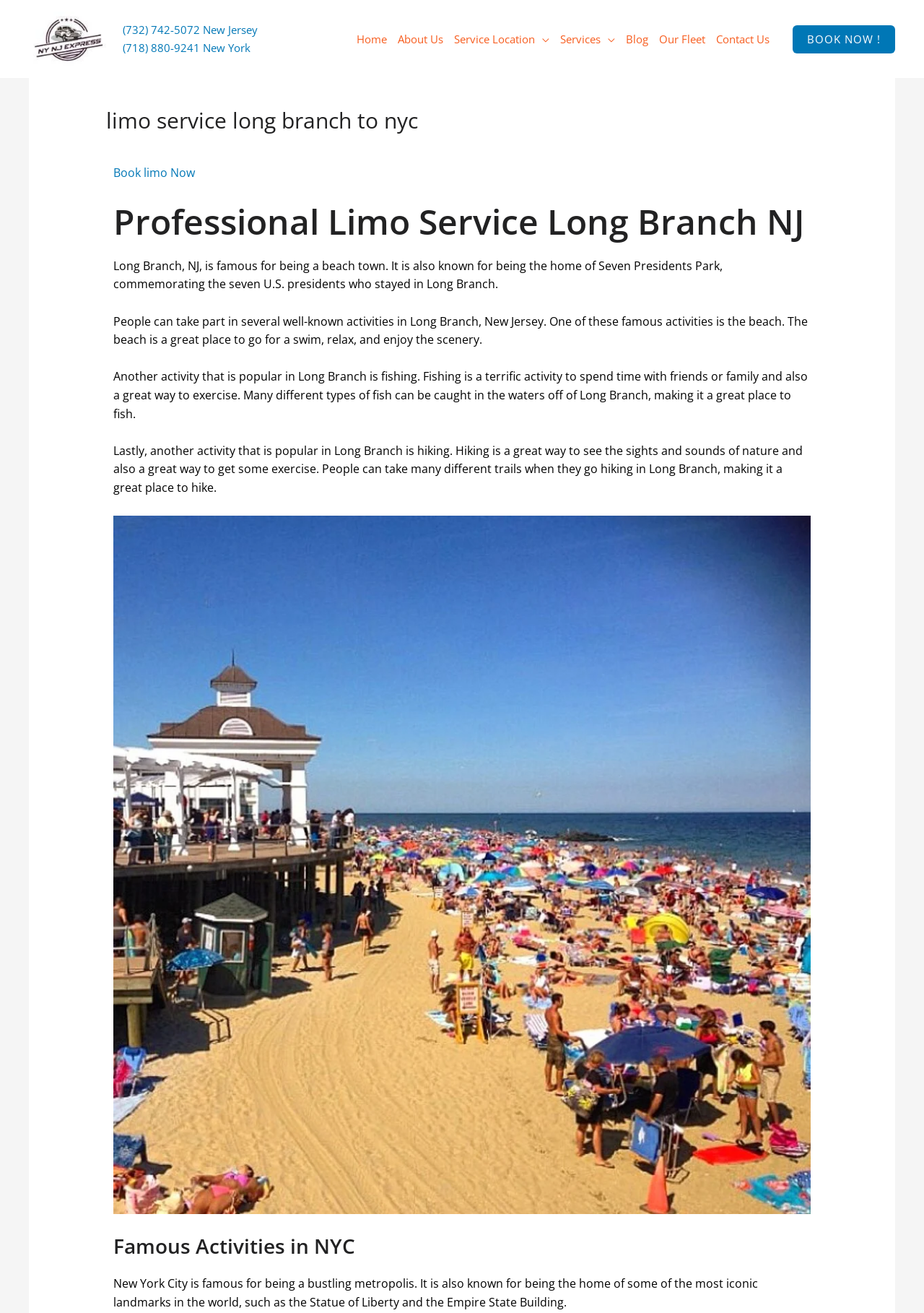Please find the bounding box coordinates (top-left x, top-left y, bottom-right x, bottom-right y) in the screenshot for the UI element described as follows: Famous Activities in NYC​

[0.122, 0.939, 0.878, 0.96]